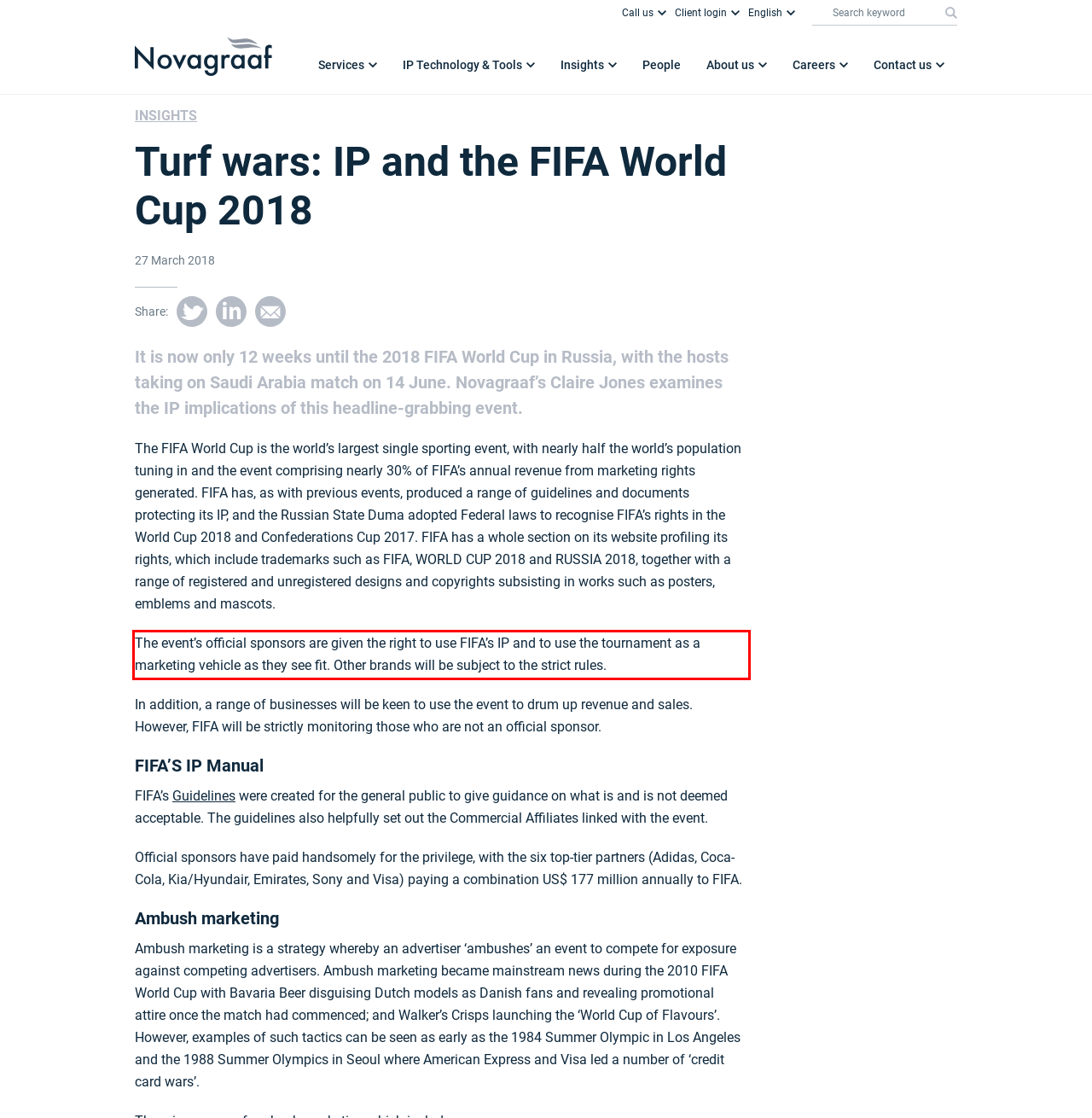Given a screenshot of a webpage with a red bounding box, extract the text content from the UI element inside the red bounding box.

The event’s official sponsors are given the right to use FIFA’s IP and to use the tournament as a marketing vehicle as they see fit. Other brands will be subject to the strict rules.